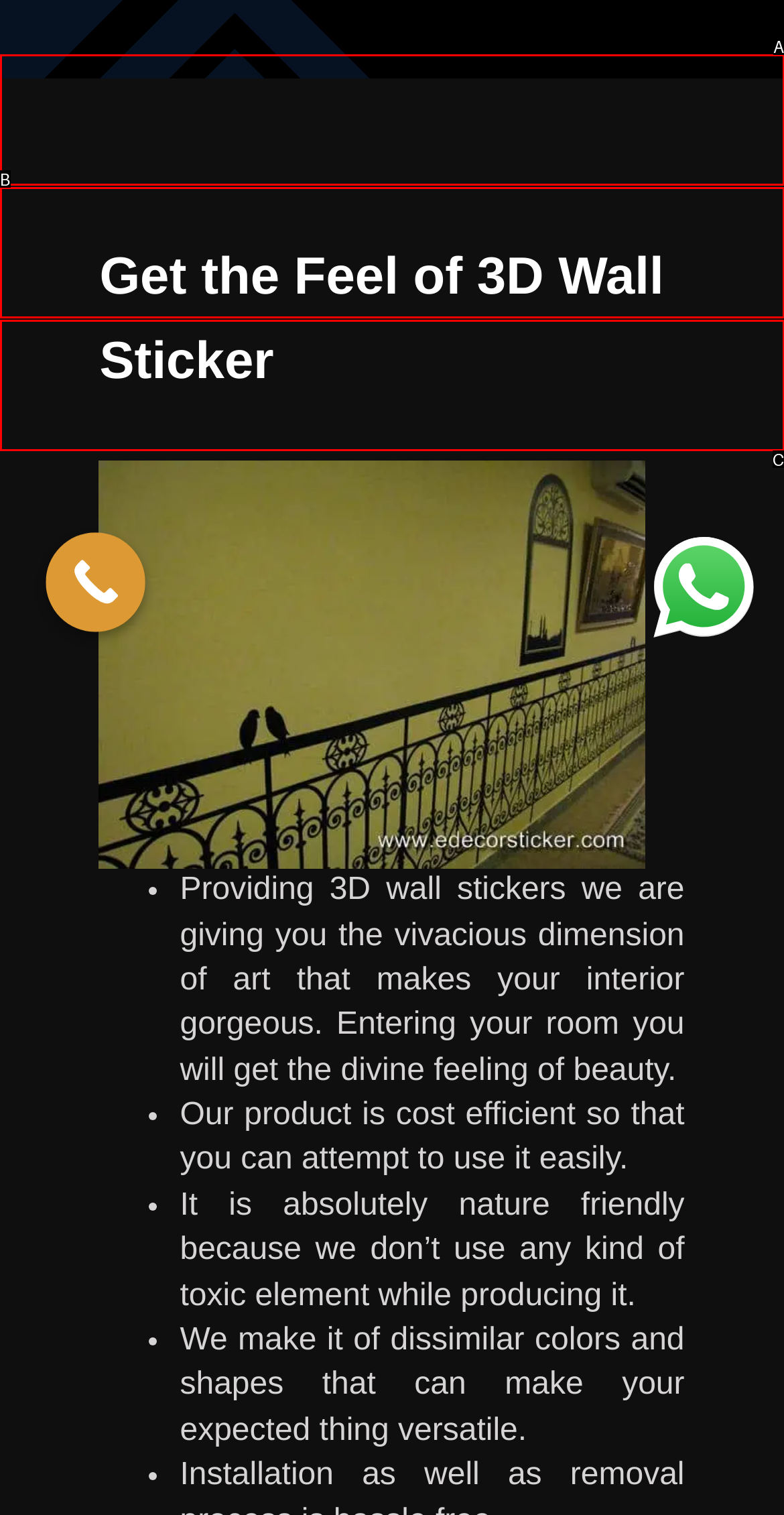Examine the description: About and indicate the best matching option by providing its letter directly from the choices.

B